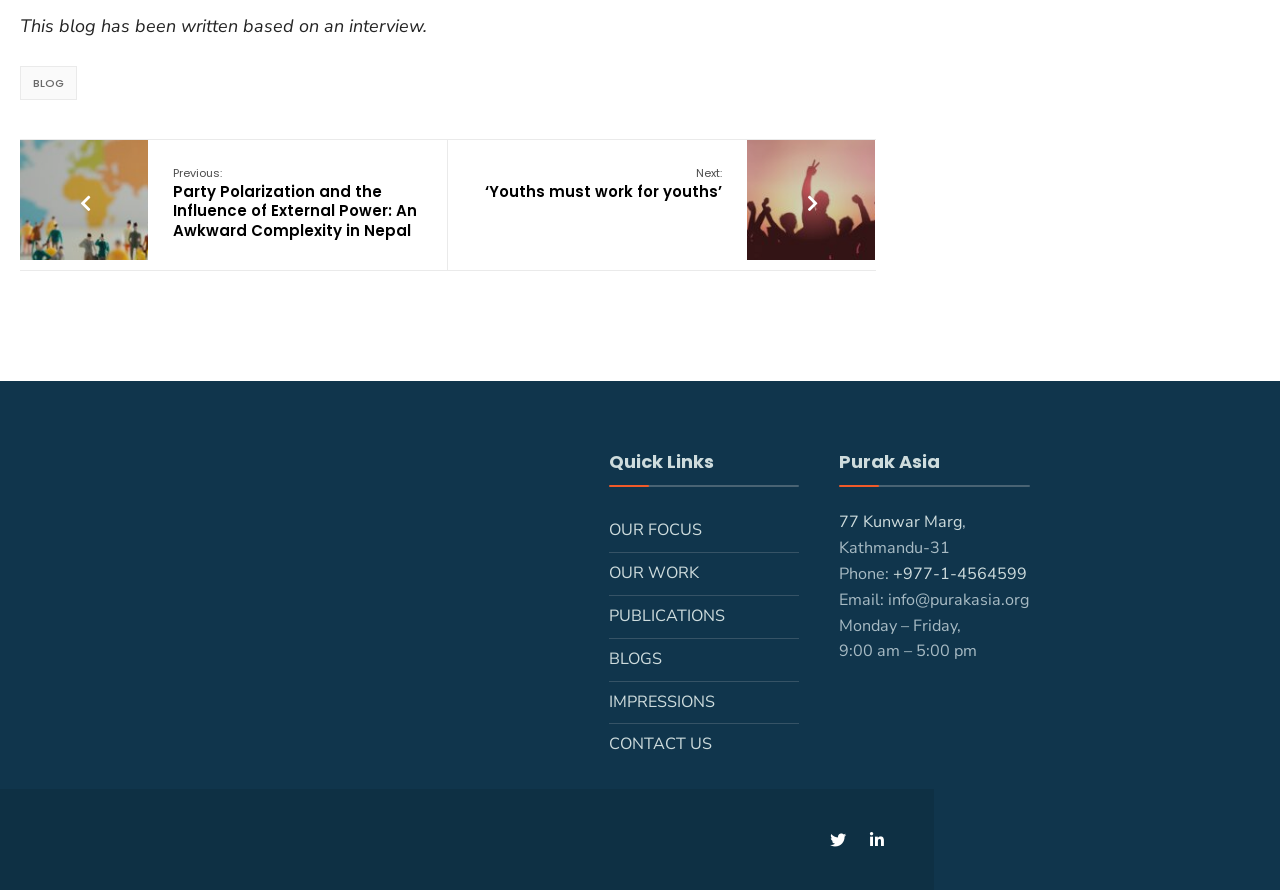Identify the bounding box coordinates of the section to be clicked to complete the task described by the following instruction: "Click on the 'BLOG' link". The coordinates should be four float numbers between 0 and 1, formatted as [left, top, right, bottom].

[0.016, 0.074, 0.06, 0.113]